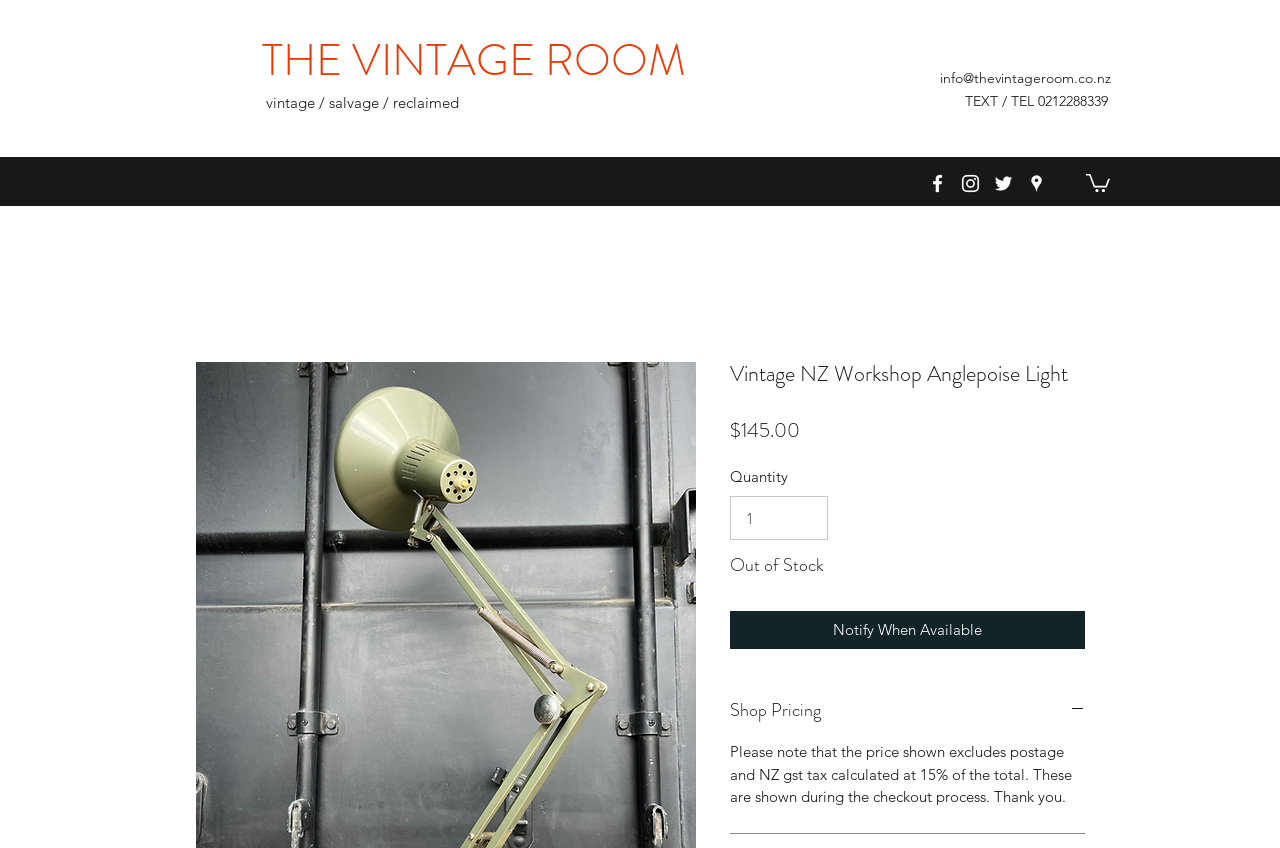Provide the bounding box coordinates for the UI element that is described as: "input value="1" aria-label="Quantity" value="1"".

[0.57, 0.585, 0.647, 0.637]